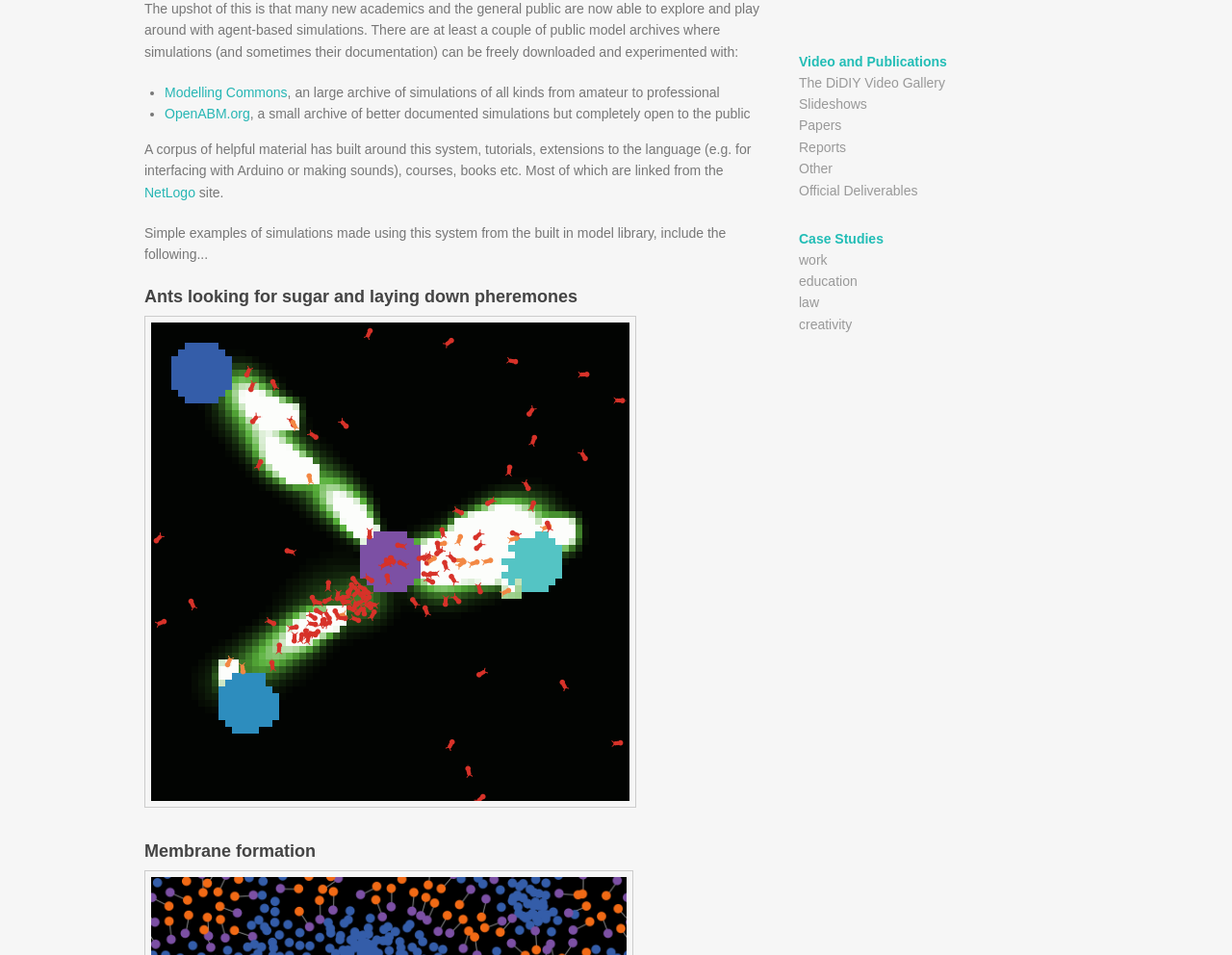Locate the bounding box for the described UI element: "Modelling Commons". Ensure the coordinates are four float numbers between 0 and 1, formatted as [left, top, right, bottom].

[0.134, 0.089, 0.233, 0.105]